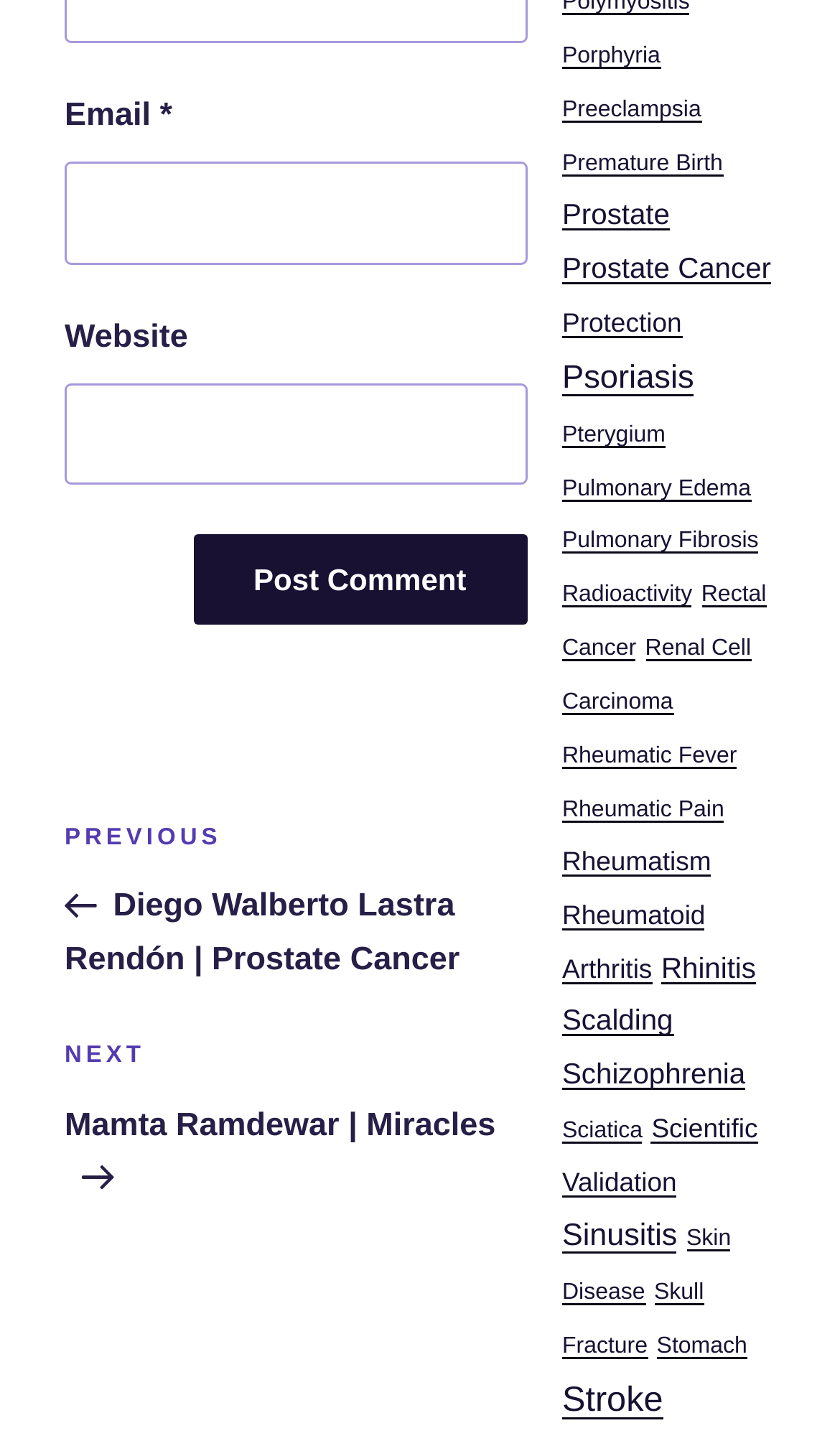How many items are related to 'Prostate Cancer'?
Please answer the question with a detailed response using the information from the screenshot.

The link 'Prostate Cancer (3 items)' indicates that there are three items related to 'Prostate Cancer', which can be accessed by clicking on this link.